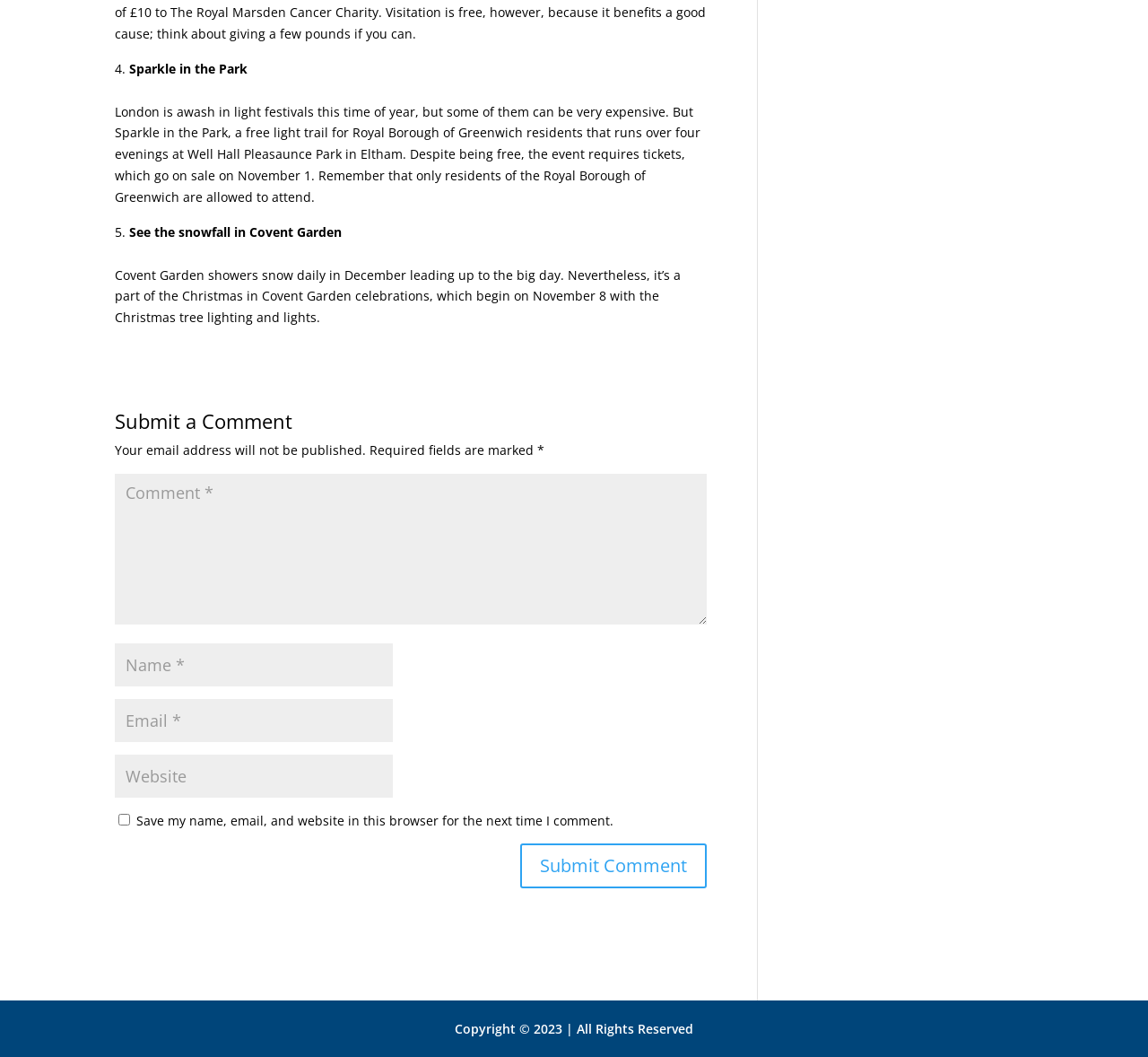Refer to the screenshot and give an in-depth answer to this question: How many events are mentioned on this webpage?

I counted the number of events mentioned on the webpage, which are Sparkle in the Park and See the snowfall in Covent Garden.